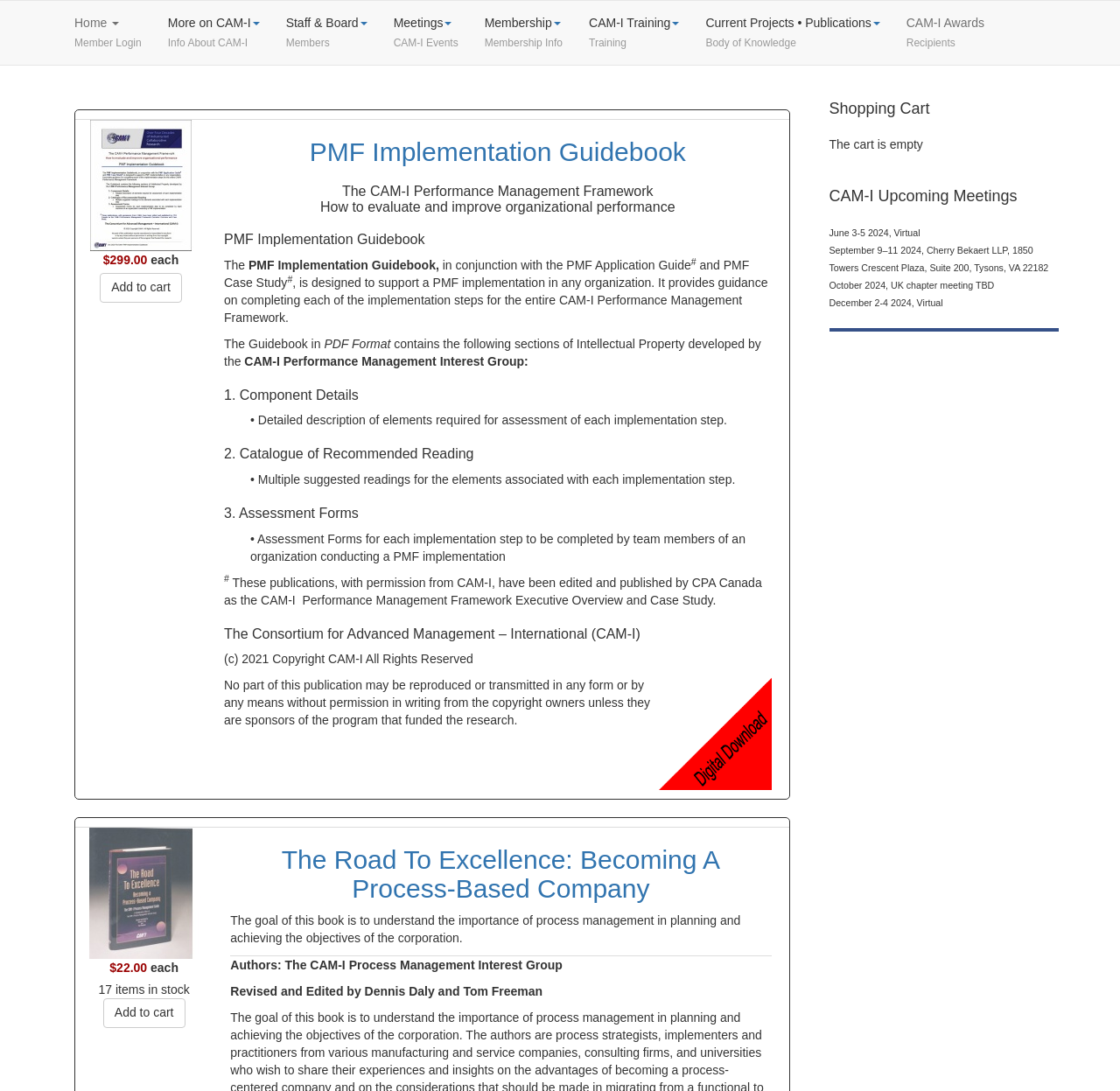Please specify the bounding box coordinates of the clickable region to carry out the following instruction: "View The Road To Excellence: Becoming A Process-Based Company". The coordinates should be four float numbers between 0 and 1, in the format [left, top, right, bottom].

[0.067, 0.811, 0.184, 0.824]